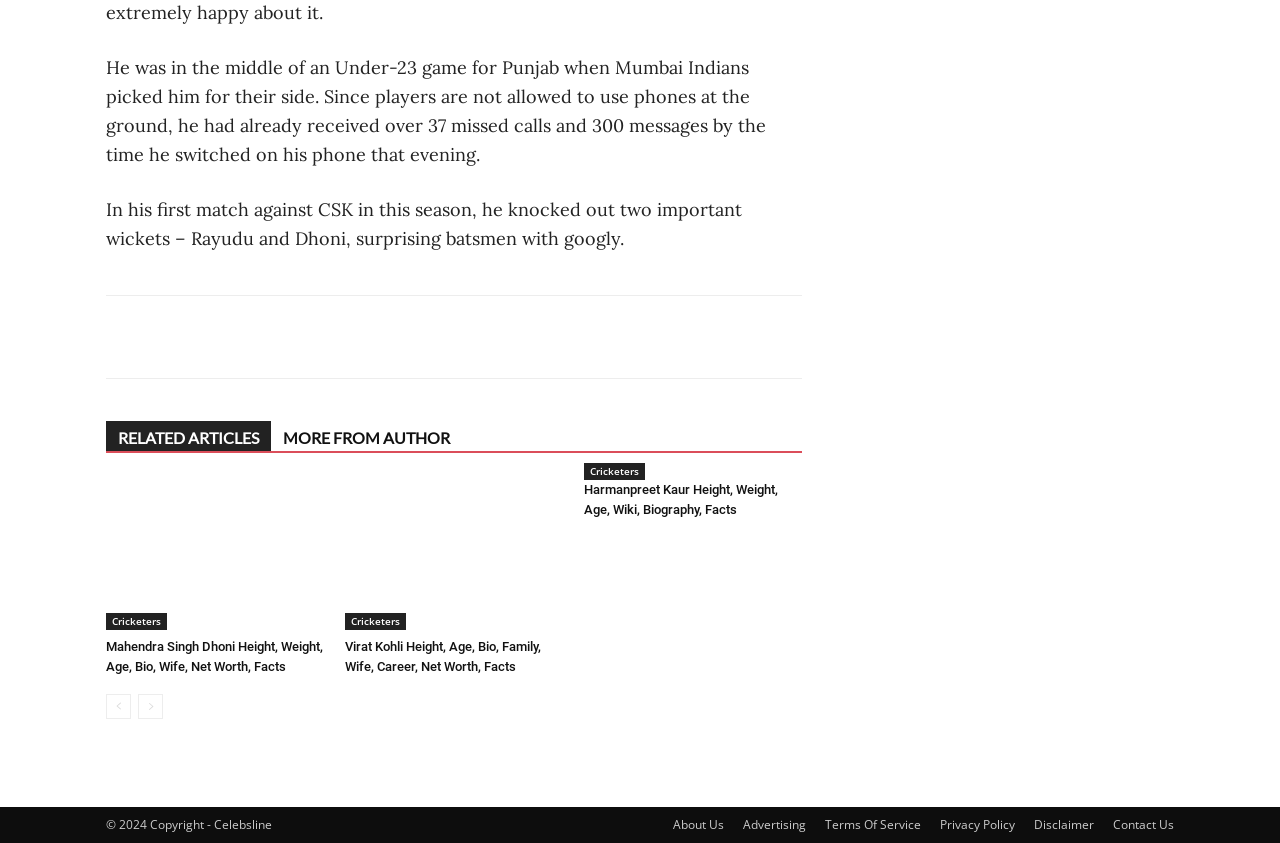What is the copyright year mentioned at the bottom of the webpage?
Offer a detailed and full explanation in response to the question.

The webpage's footer section contains a copyright notice stating '© 2024 Copyright - Celebsline', indicating that the copyright year is 2024.